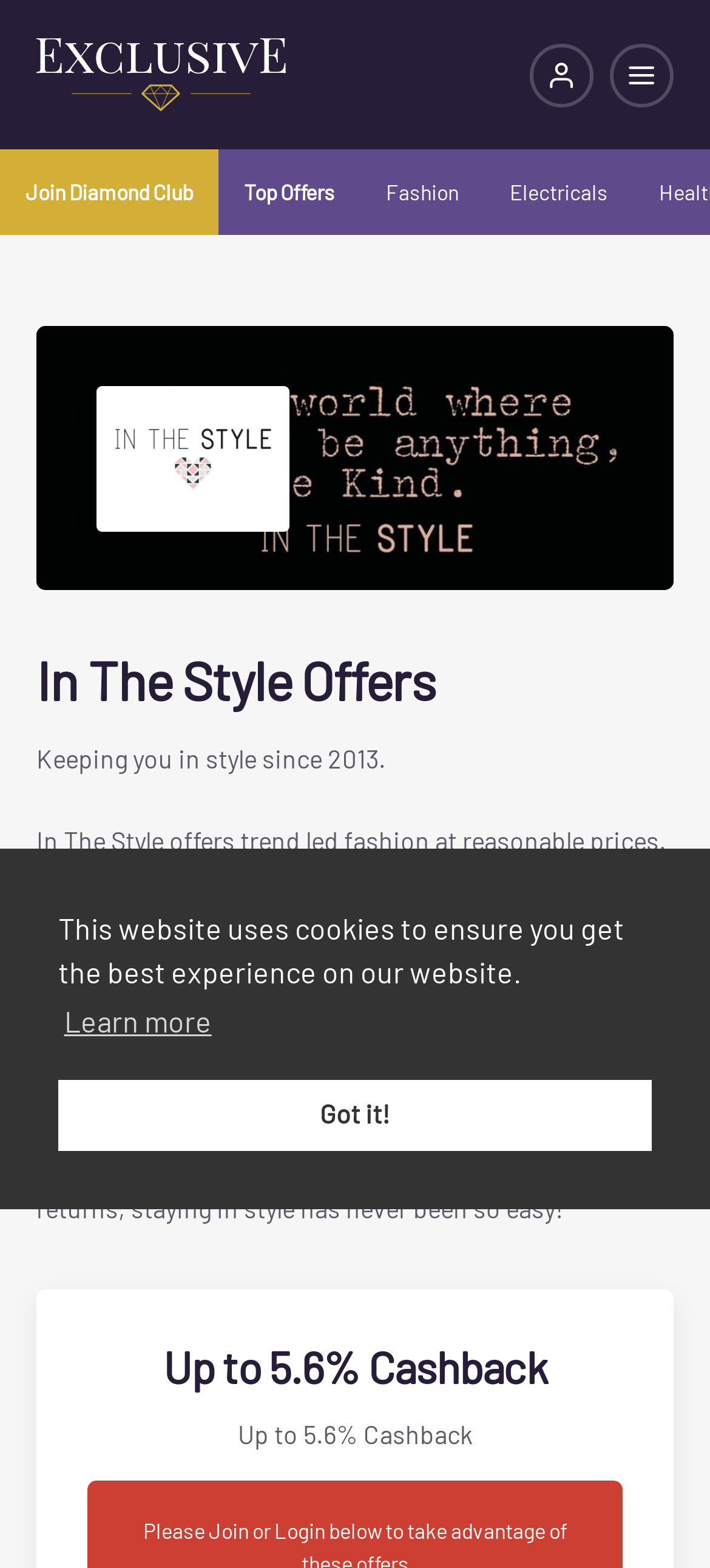Can you show the bounding box coordinates of the region to click on to complete the task described in the instruction: "Click on Login"?

[0.747, 0.027, 0.837, 0.068]